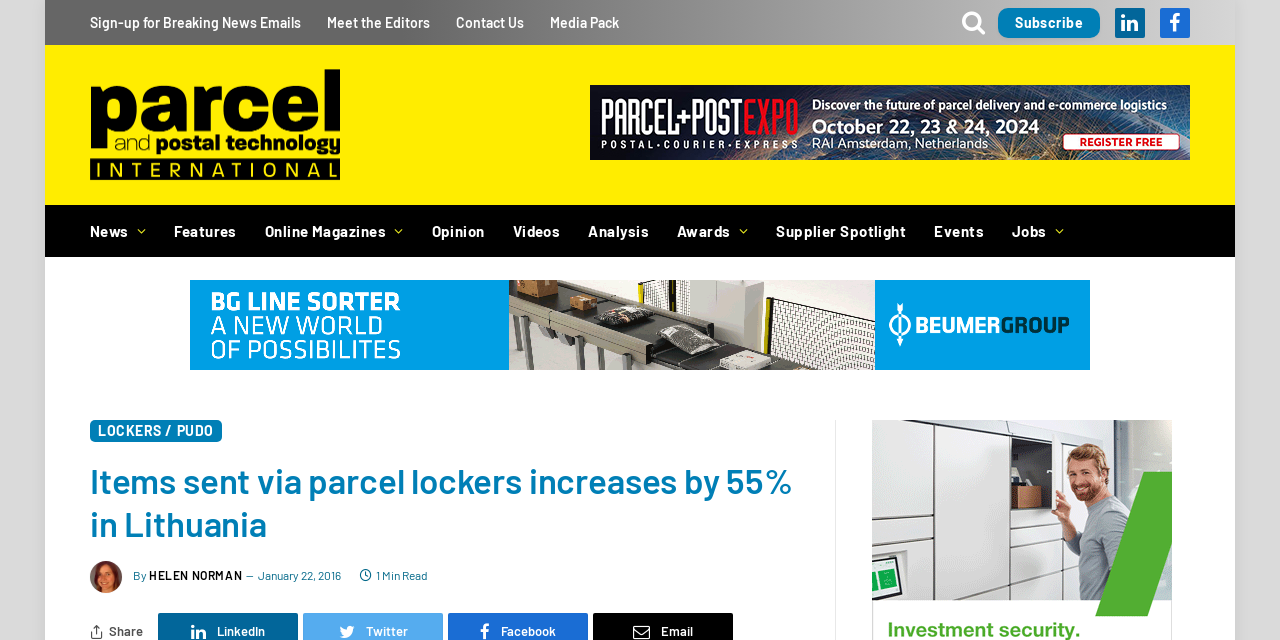Find the bounding box coordinates for the area you need to click to carry out the instruction: "View the article by Helen Norman". The coordinates should be four float numbers between 0 and 1, indicated as [left, top, right, bottom].

[0.116, 0.887, 0.189, 0.909]